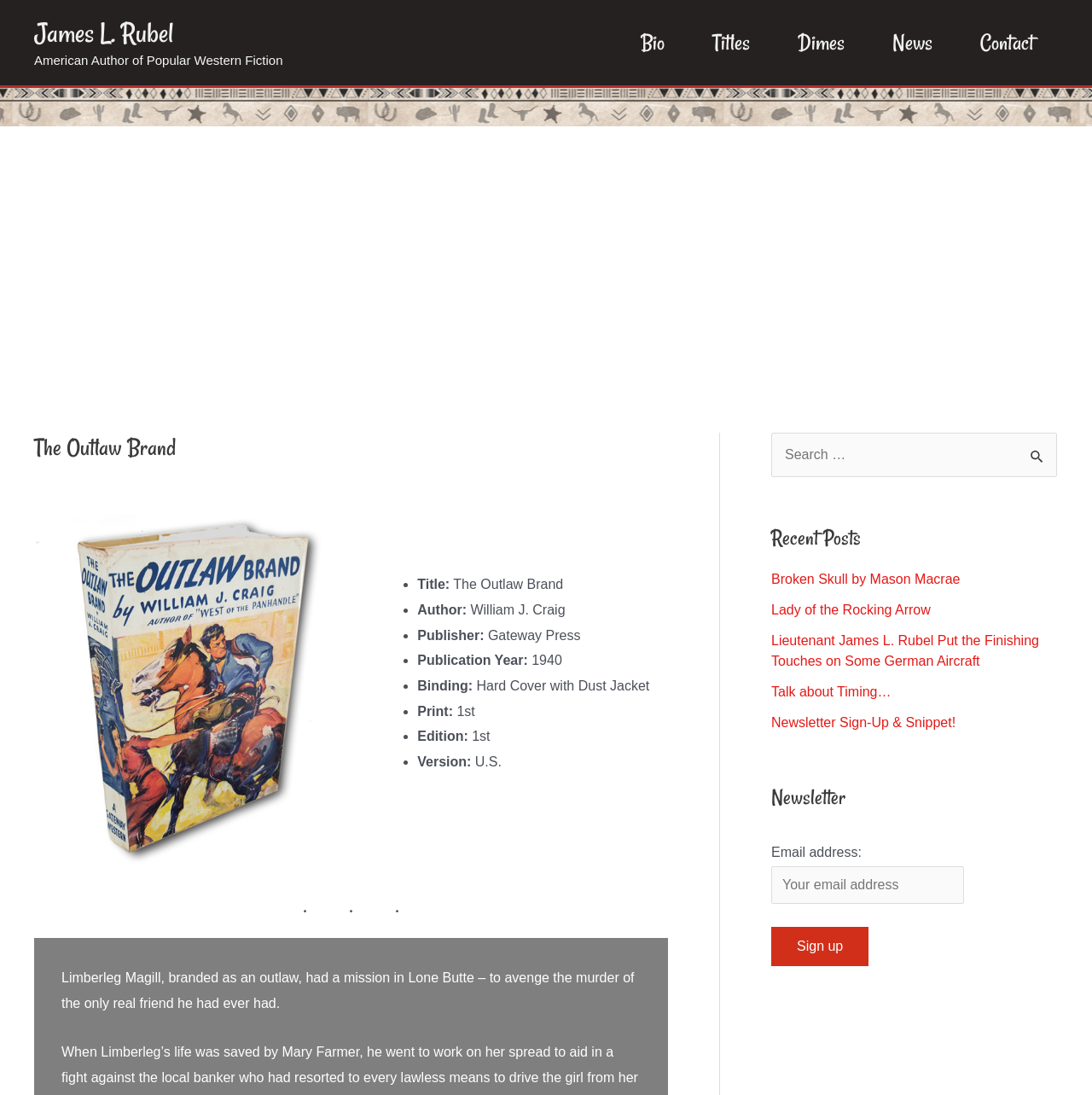Please provide a one-word or short phrase answer to the question:
What is the purpose of the search box?

To search the website